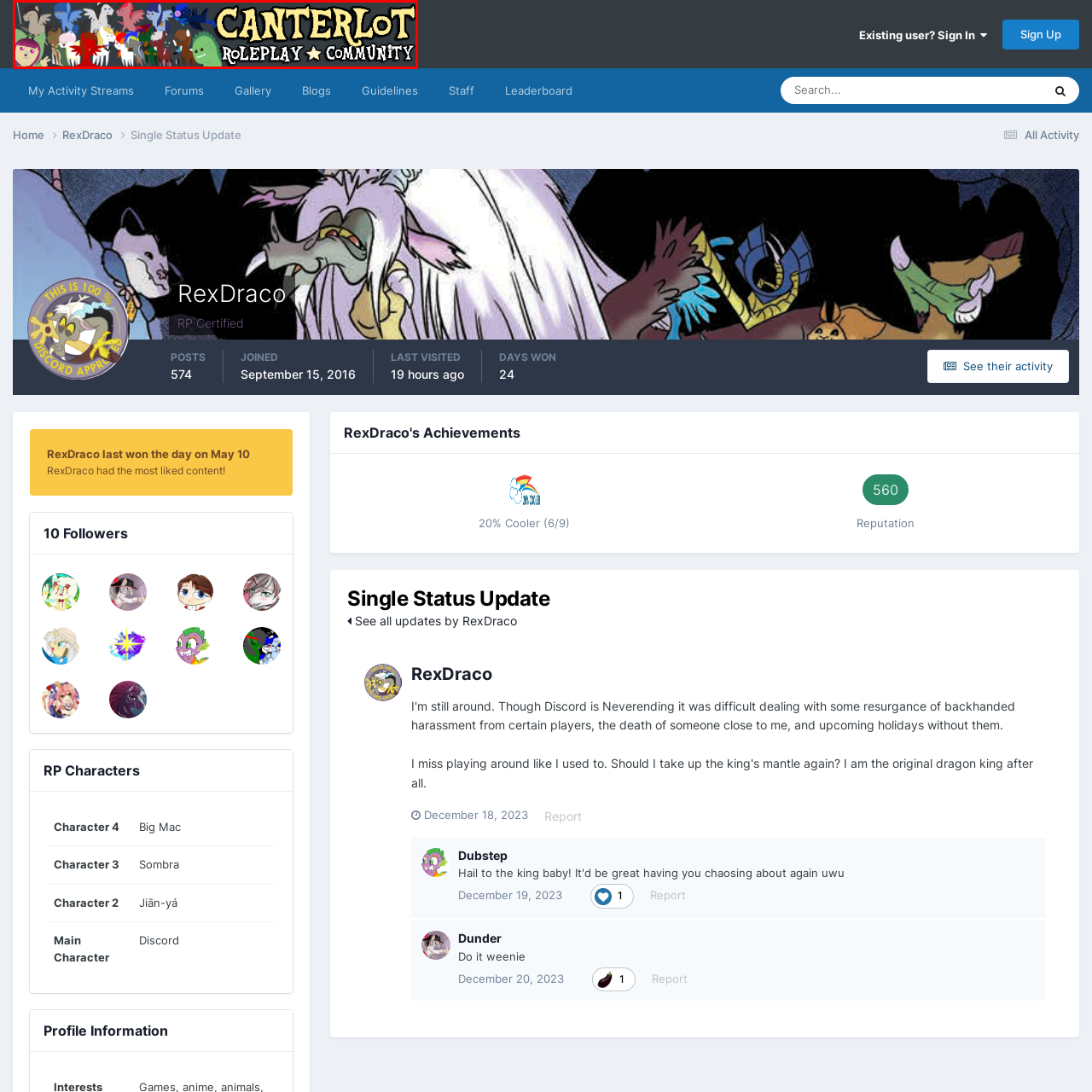Explain in detail what is depicted in the image enclosed by the red boundary.

The image features a vibrant banner for the "Canterlot Roleplay Community," showcasing a diverse array of animated characters that reflect the whimsical and imaginative nature of the community. The characters include various mythical creatures and a playful figure representing engagement and creativity in roleplay. The title "CANTERLOT" is prominently displayed in bold, playful typography, emphasizing the spirited atmosphere of the community, while smaller text indicates it is a roleplay gathering space. This visual elements effectively invite members and newcomers alike to participate in the fun and imaginative experiences offered by the Canterlot community.